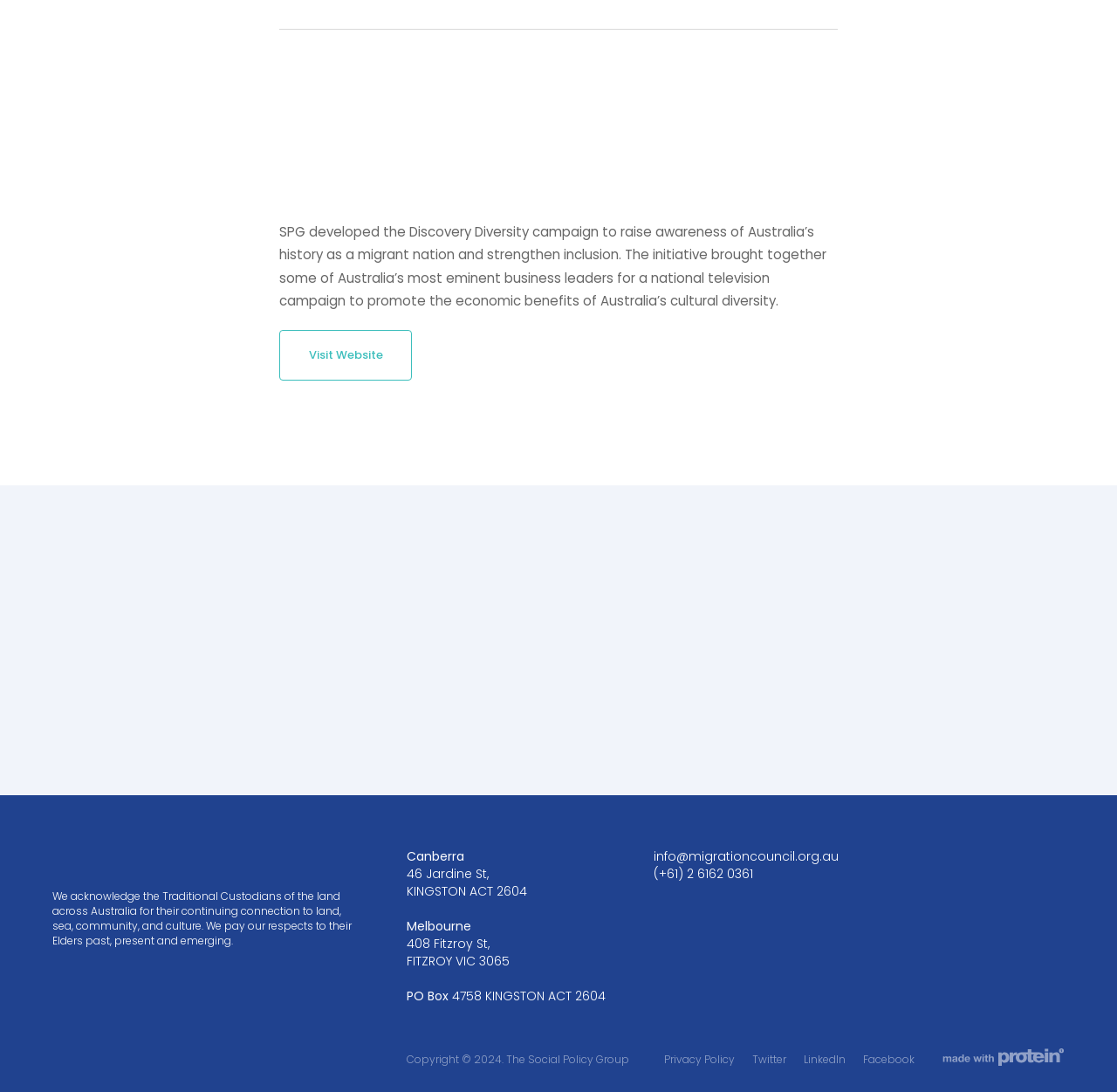Identify the bounding box coordinates for the UI element described as: "title="Contact Us"".

[0.672, 0.476, 0.953, 0.7]